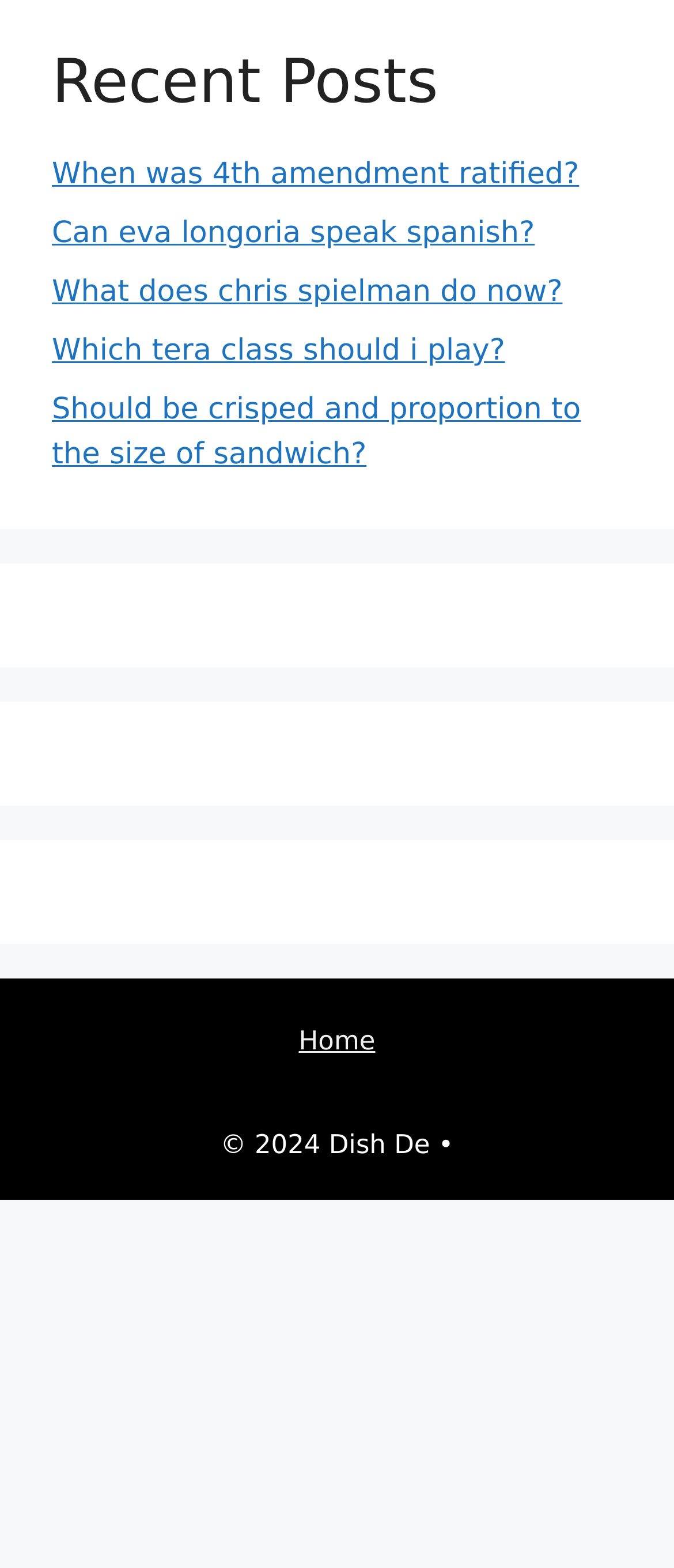Provide the bounding box coordinates of the HTML element this sentence describes: "(86) 2106-0100".

None